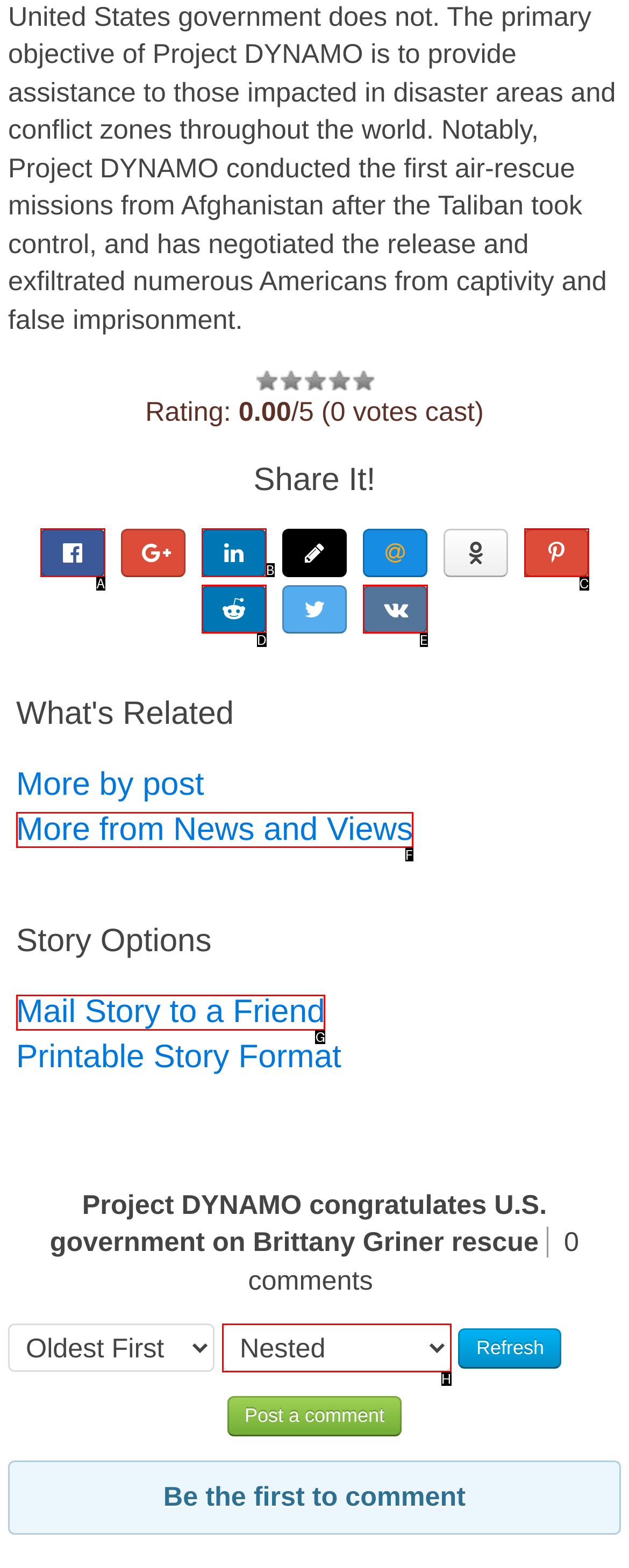Using the element description: alt="Dot Hatfield", select the HTML element that matches best. Answer with the letter of your choice.

None